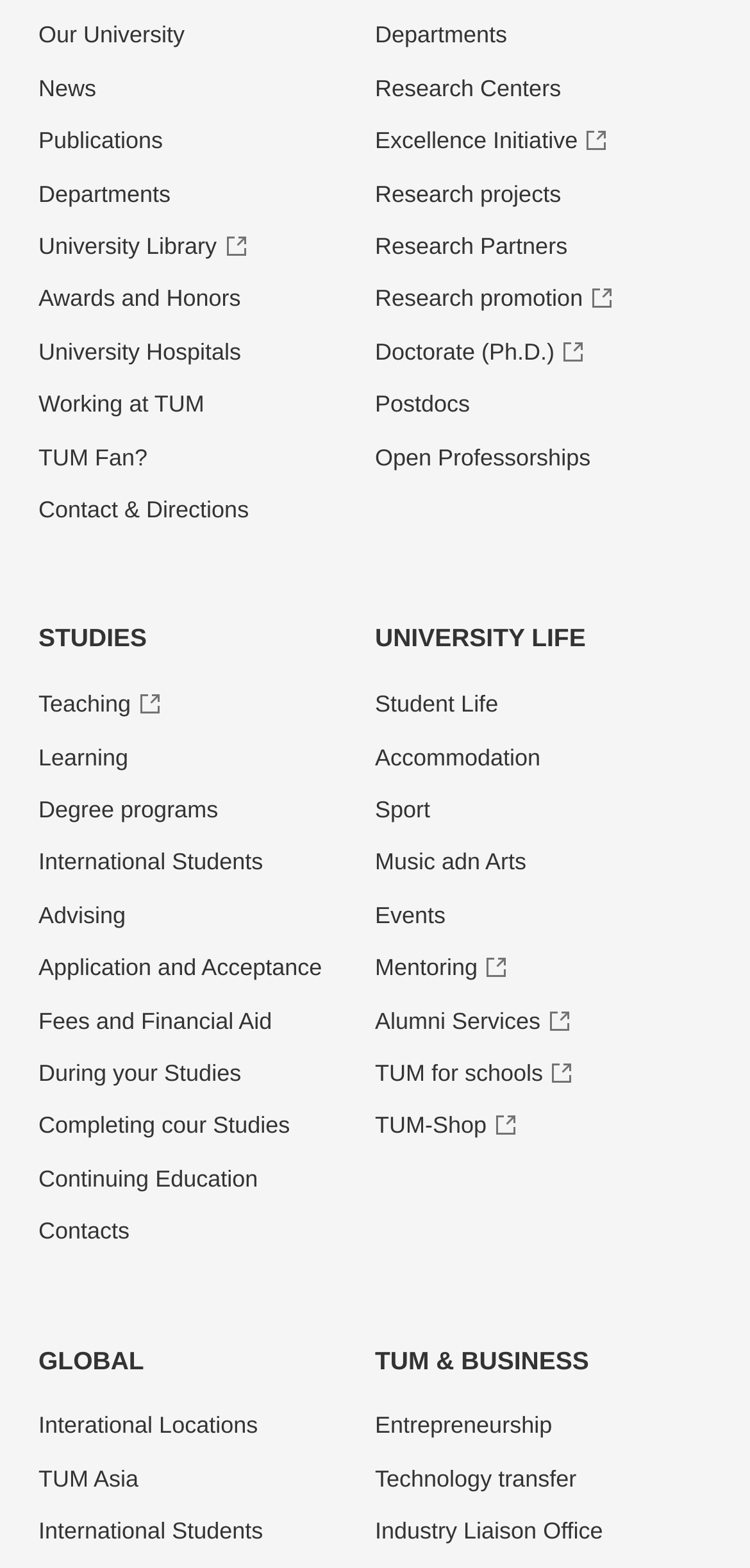Respond to the following question using a concise word or phrase: 
How many main categories are there?

4